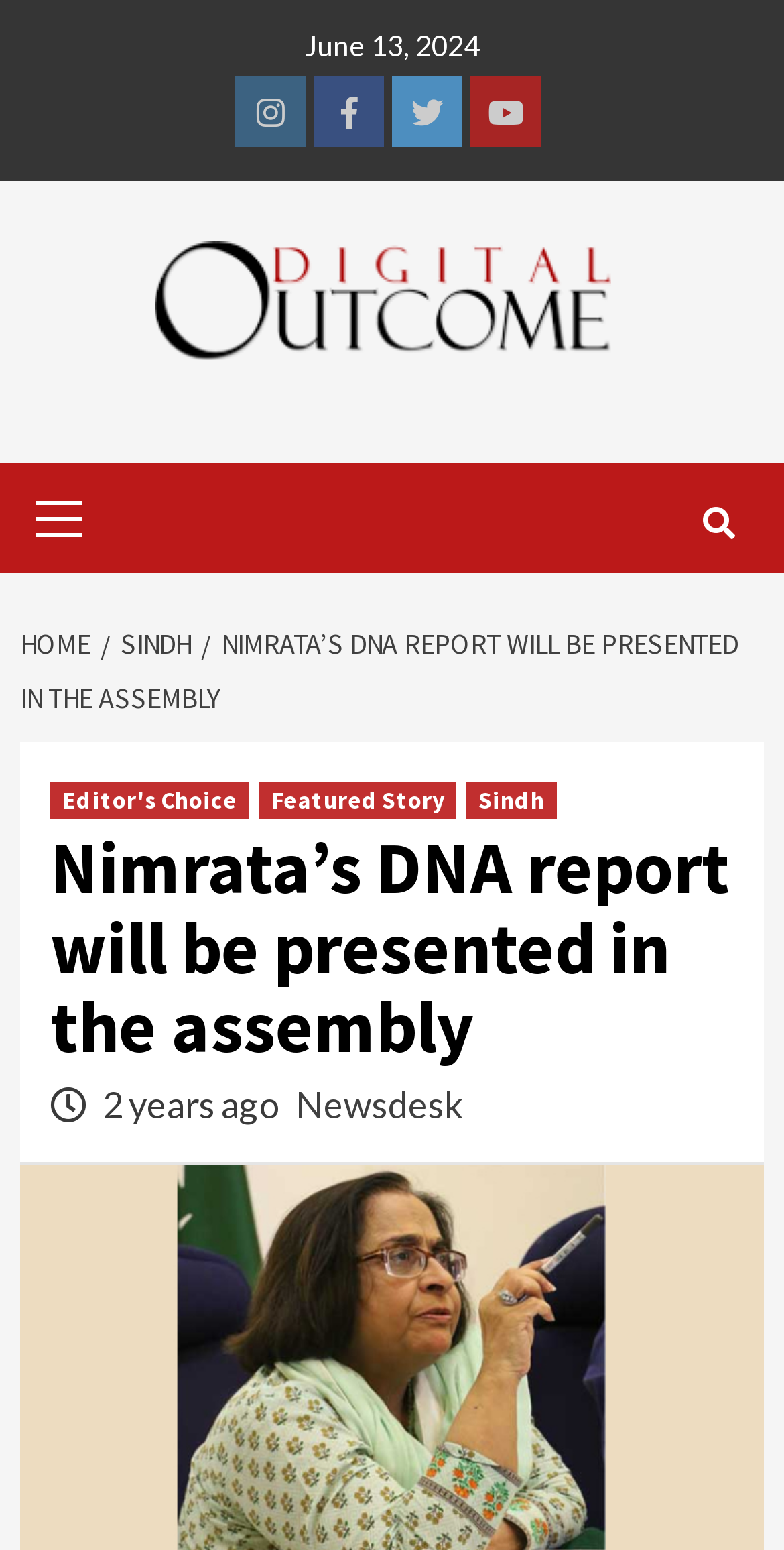Please locate the UI element described by "Editor's Choice" and provide its bounding box coordinates.

[0.064, 0.505, 0.318, 0.528]